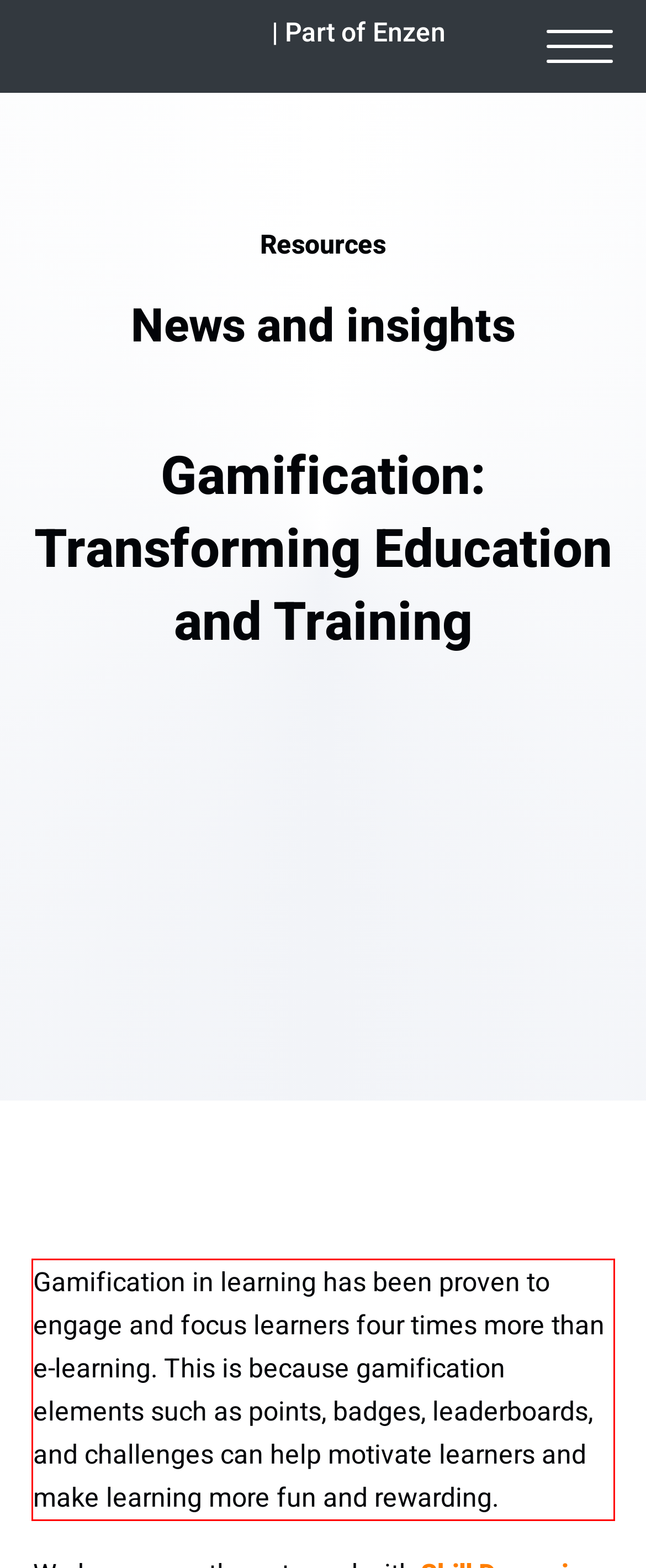Identify and extract the text within the red rectangle in the screenshot of the webpage.

Gamification in learning has been proven to engage and focus learners four times more than e-learning. This is because gamification elements such as points, badges, leaderboards, and challenges can help motivate learners and make learning more fun and rewarding.